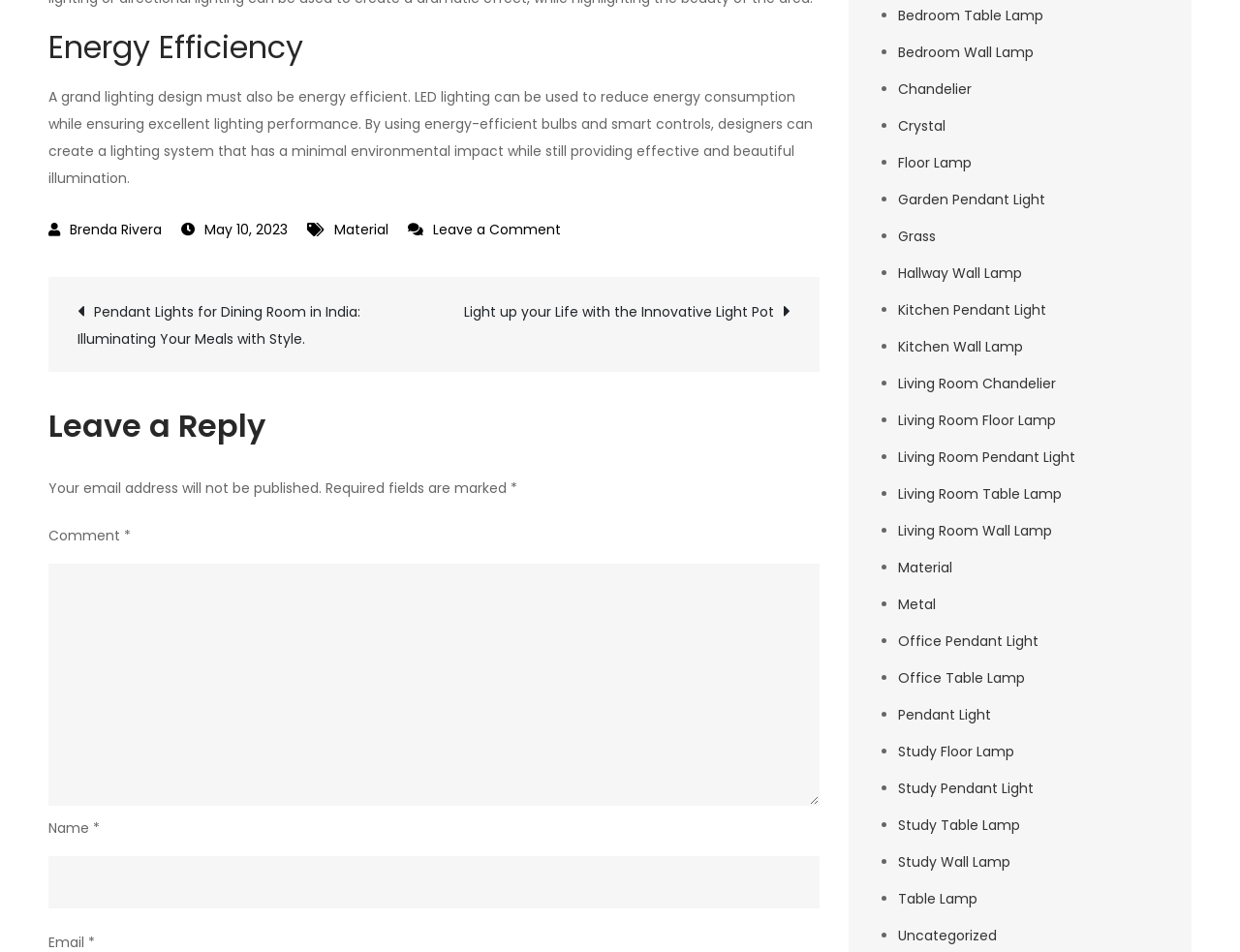Please give the bounding box coordinates of the area that should be clicked to fulfill the following instruction: "Click on the link to read about Pendant Lights for Dining Room in India". The coordinates should be in the format of four float numbers from 0 to 1, i.e., [left, top, right, bottom].

[0.062, 0.311, 0.33, 0.37]